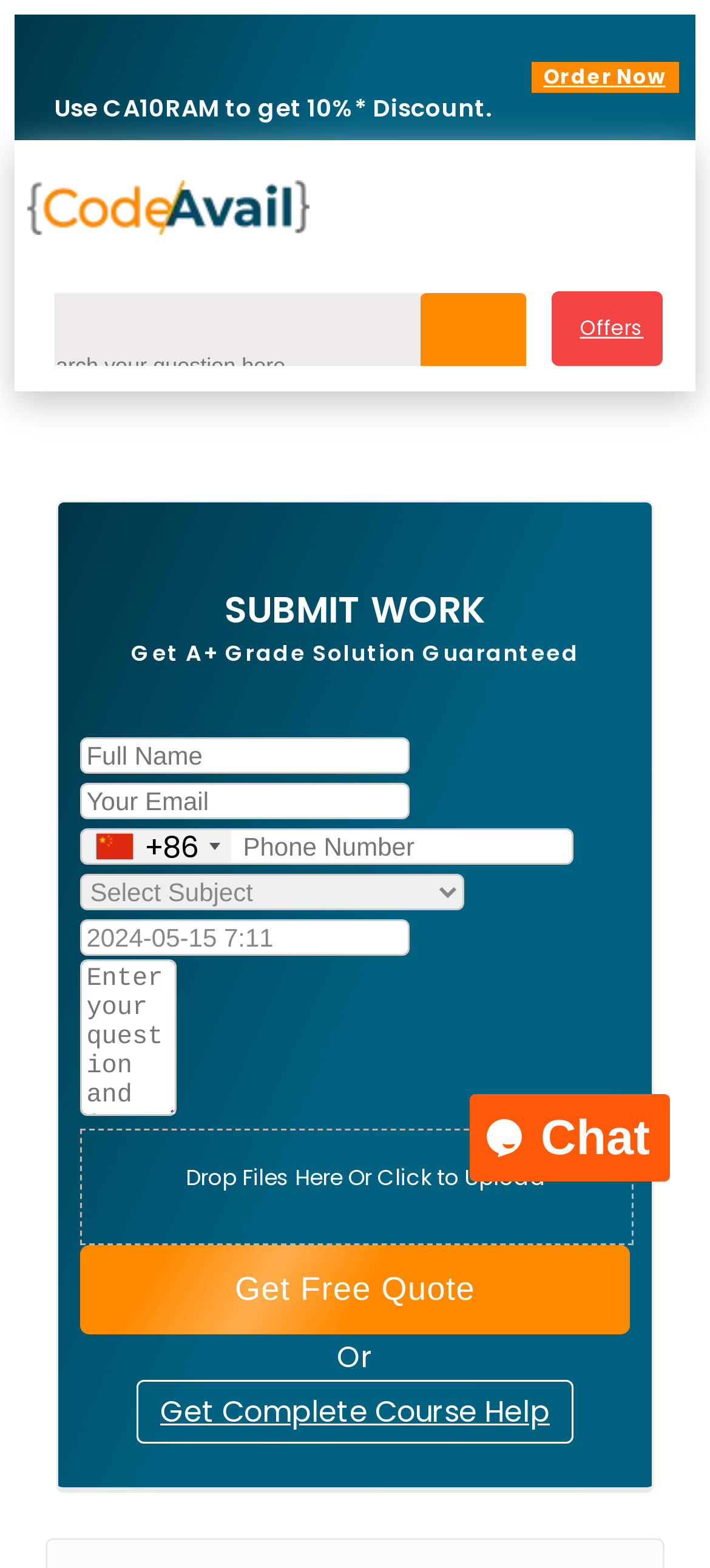Please locate the bounding box coordinates of the element that needs to be clicked to achieve the following instruction: "Upload a file". The coordinates should be four float numbers between 0 and 1, i.e., [left, top, right, bottom].

[0.262, 0.741, 0.769, 0.761]